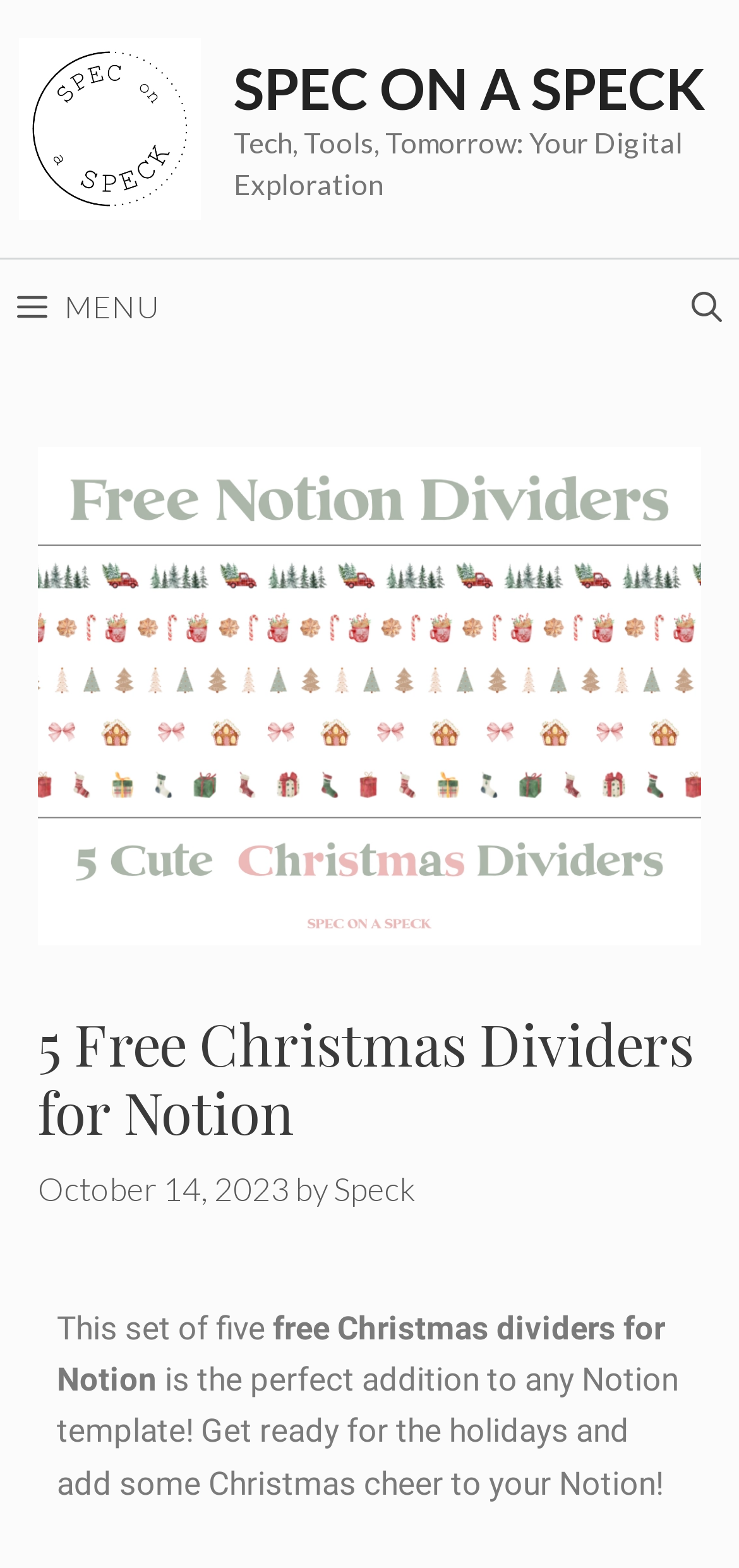Look at the image and answer the question in detail:
What is the name of the website?

I determined the name of the website by looking at the banner element at the top of the page, which contains a link with the text 'Spec on a Speck'.